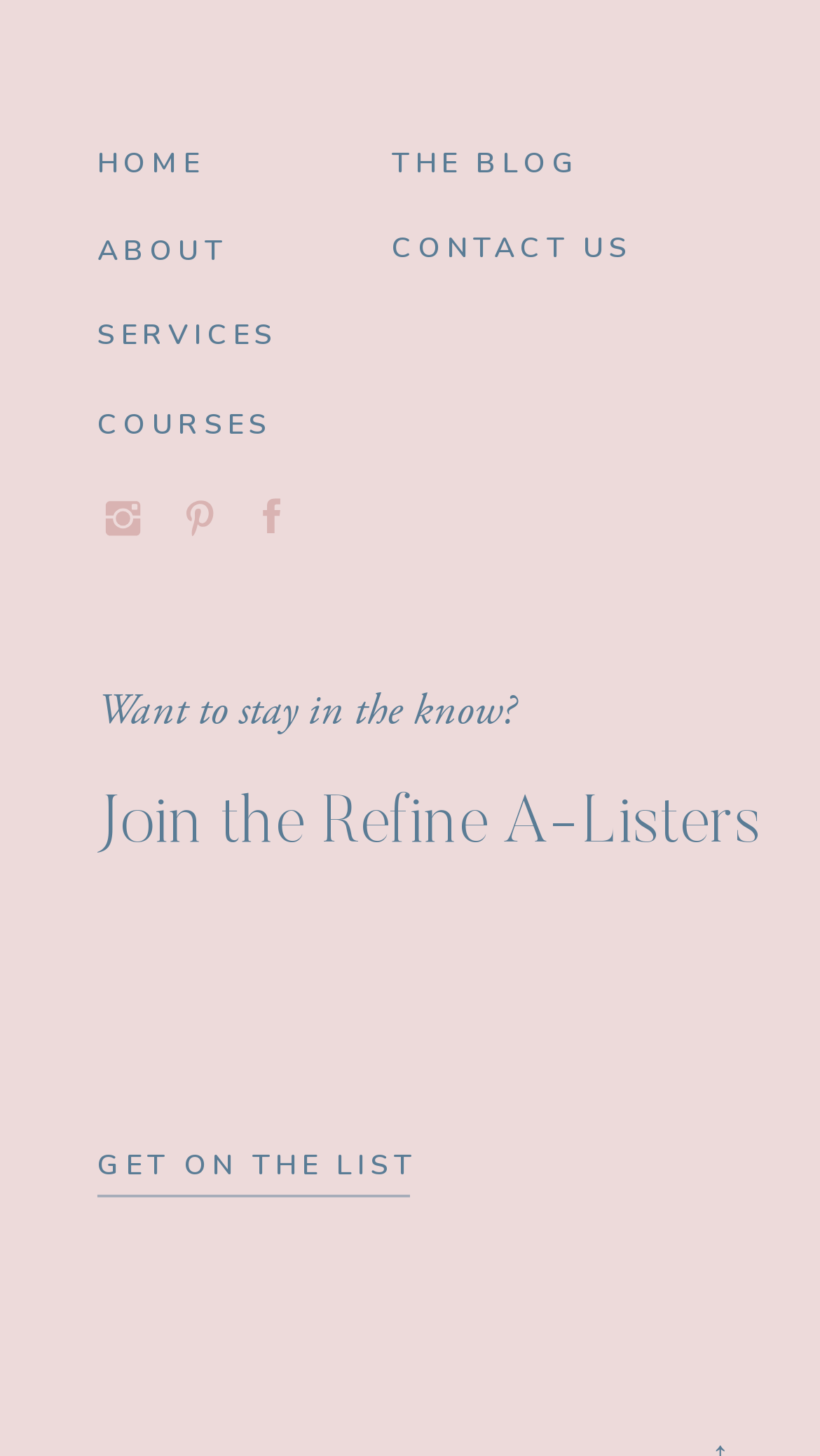Please locate the bounding box coordinates of the element's region that needs to be clicked to follow the instruction: "join the Refine A-Listers". The bounding box coordinates should be provided as four float numbers between 0 and 1, i.e., [left, top, right, bottom].

[0.119, 0.544, 0.962, 0.62]